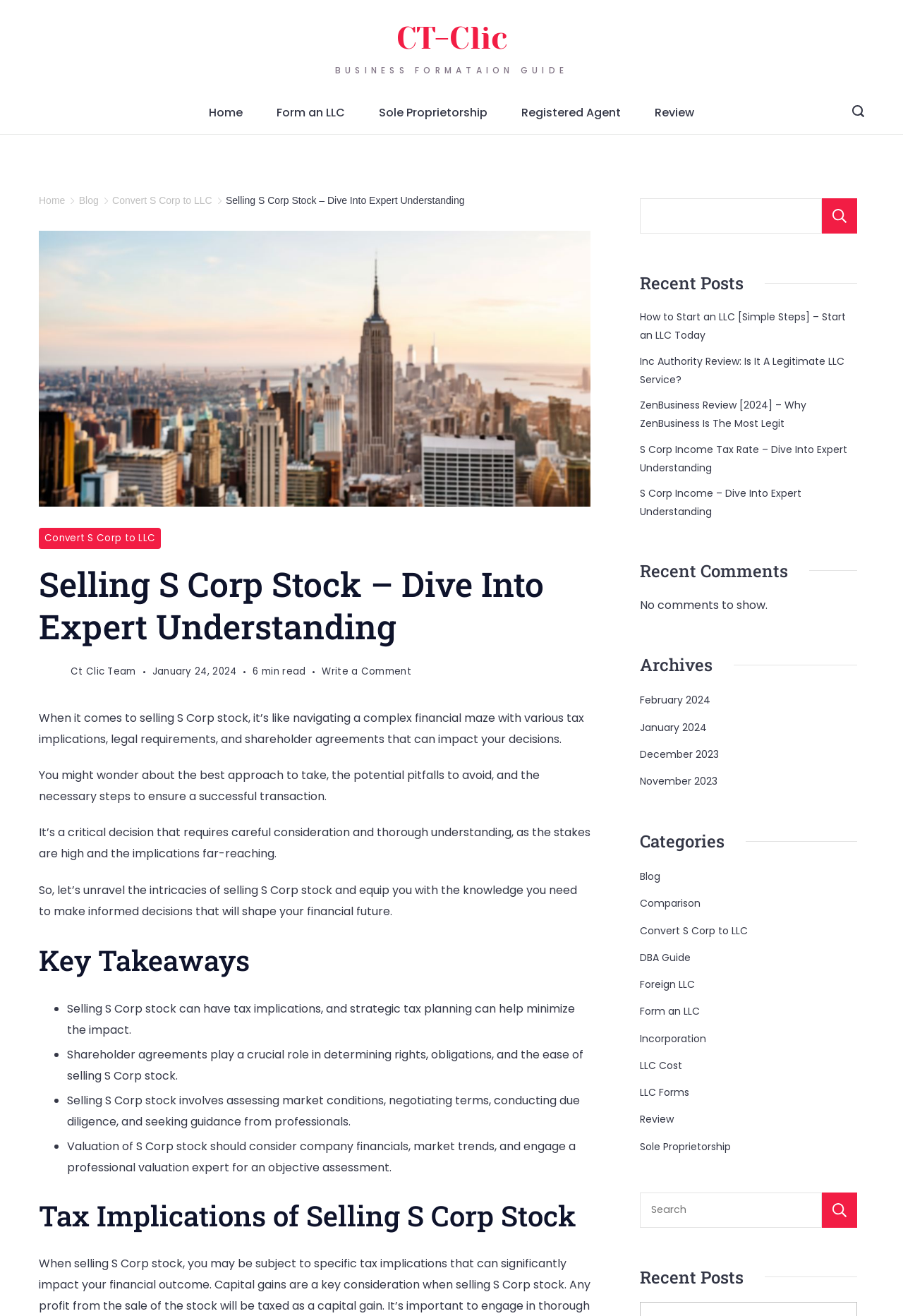Find the bounding box coordinates of the area that needs to be clicked in order to achieve the following instruction: "Click on the 'Convert S Corp to LLC' link". The coordinates should be specified as four float numbers between 0 and 1, i.e., [left, top, right, bottom].

[0.124, 0.148, 0.235, 0.157]